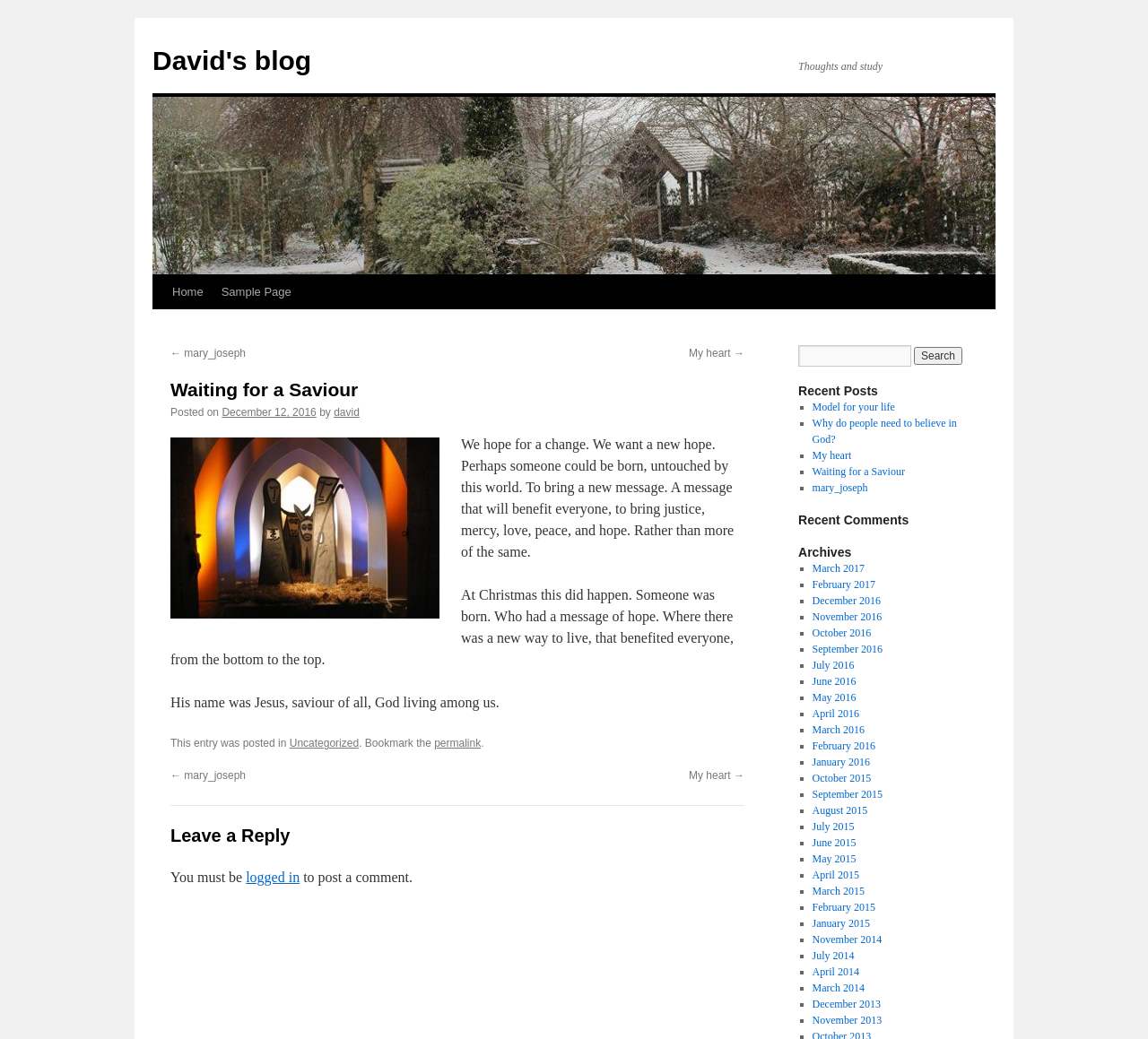Please give a short response to the question using one word or a phrase:
Is there a search function on the webpage?

Yes